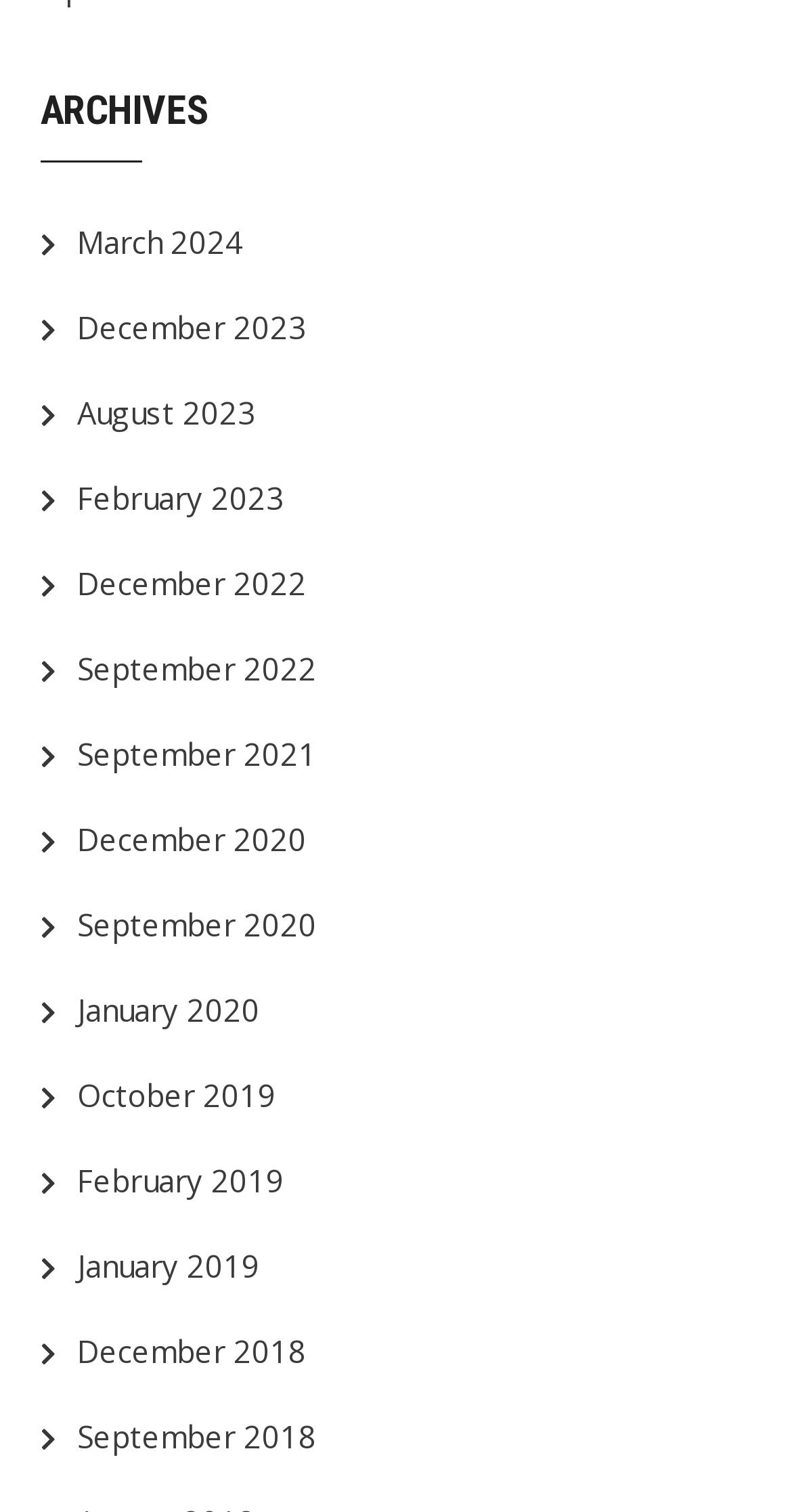Specify the bounding box coordinates of the area that needs to be clicked to achieve the following instruction: "browse archives for December 2023".

[0.097, 0.202, 0.387, 0.229]